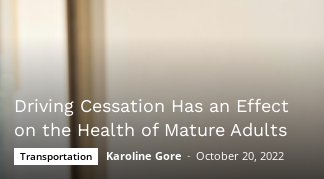Look at the image and give a detailed response to the following question: When was the article published?

The date of publication is mentioned alongside the author's name, which indicates when the article was published, and in this case, it was on October 20, 2022.